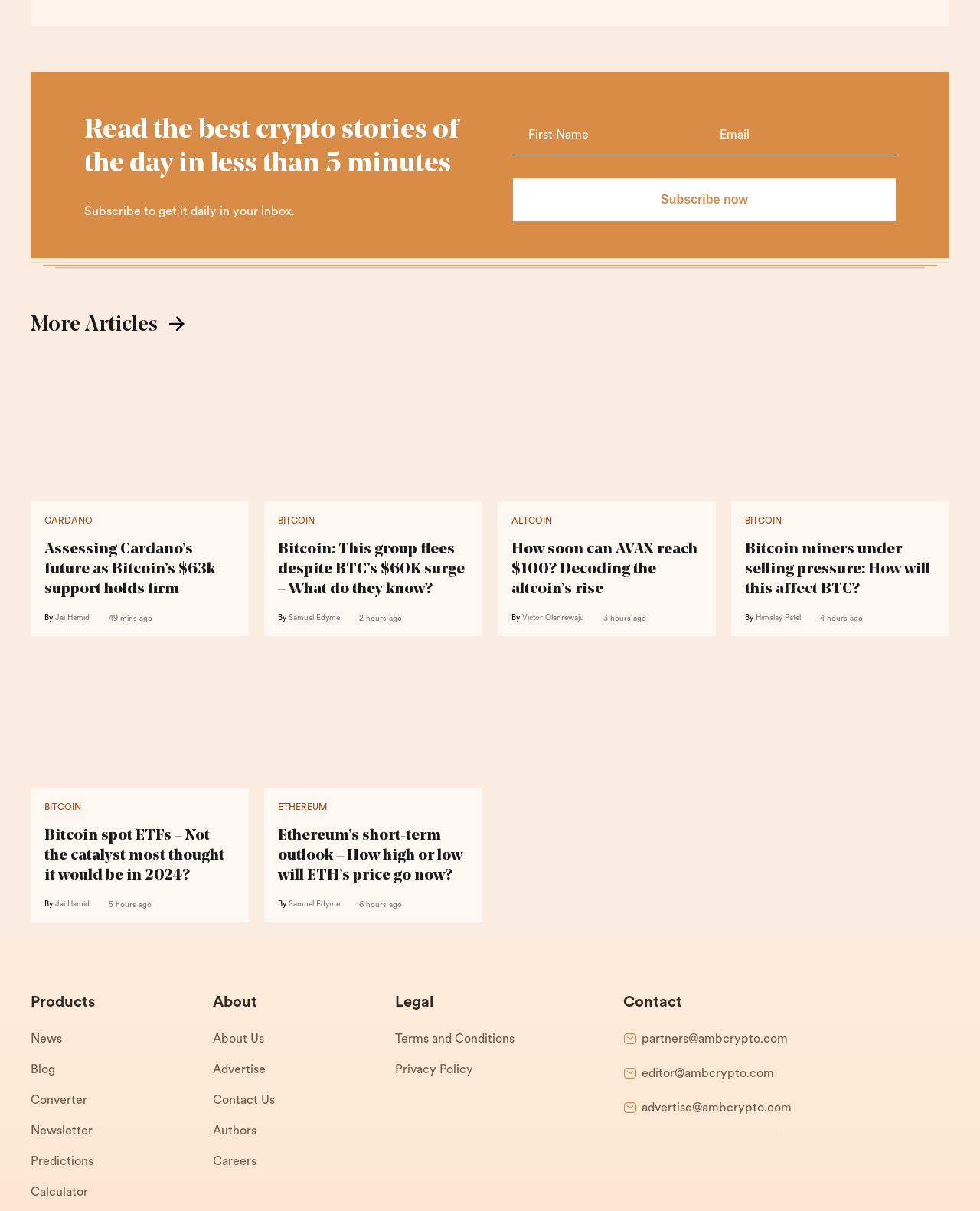Who is the author of the third article?
Answer the question with as much detail as you can, using the image as a reference.

I looked at the third article link and its corresponding author information, and the author is Victor Olanrewaju.